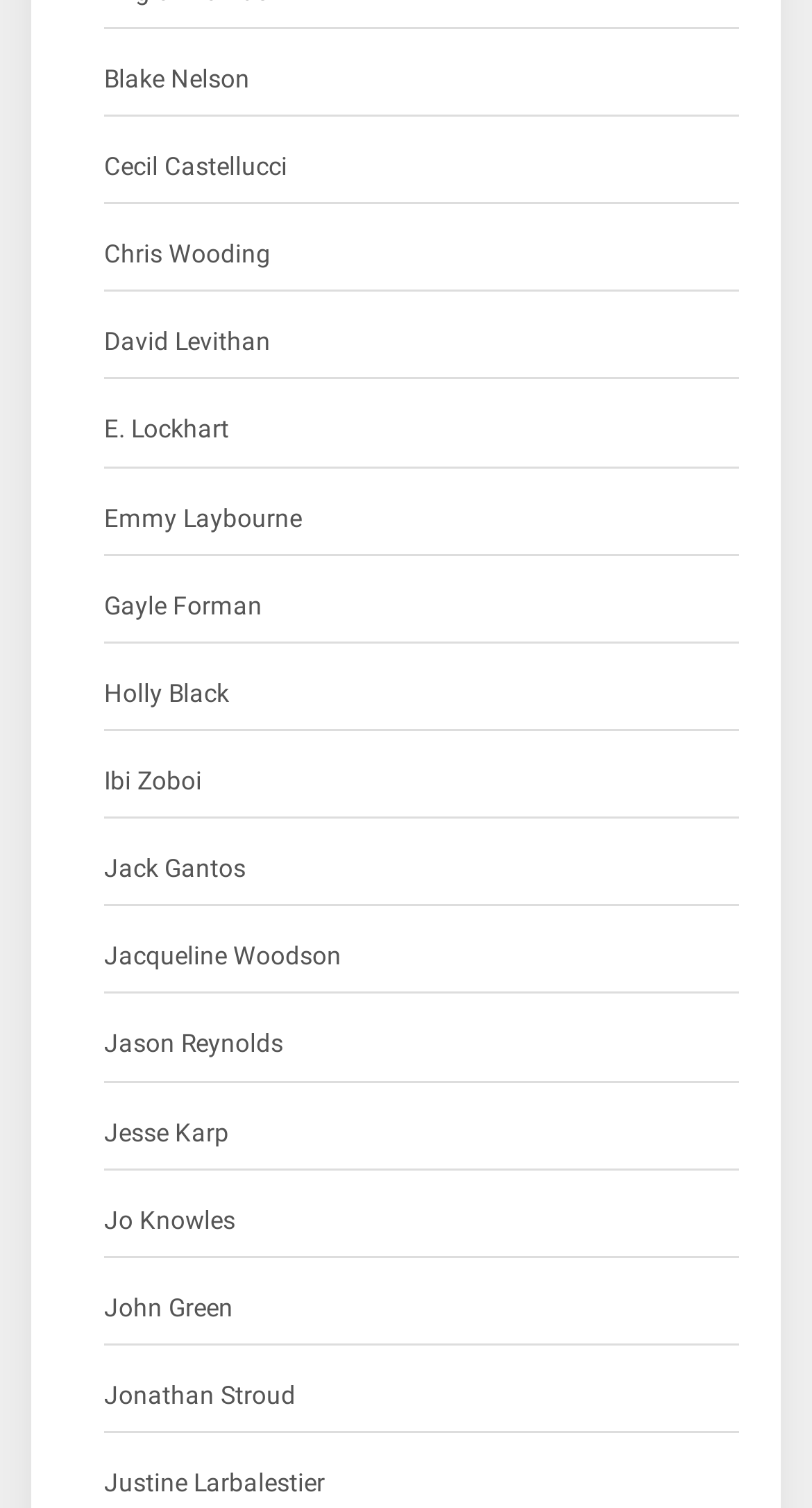Please identify the bounding box coordinates of the element that needs to be clicked to perform the following instruction: "Explore Holly Black's works".

[0.128, 0.446, 0.282, 0.475]